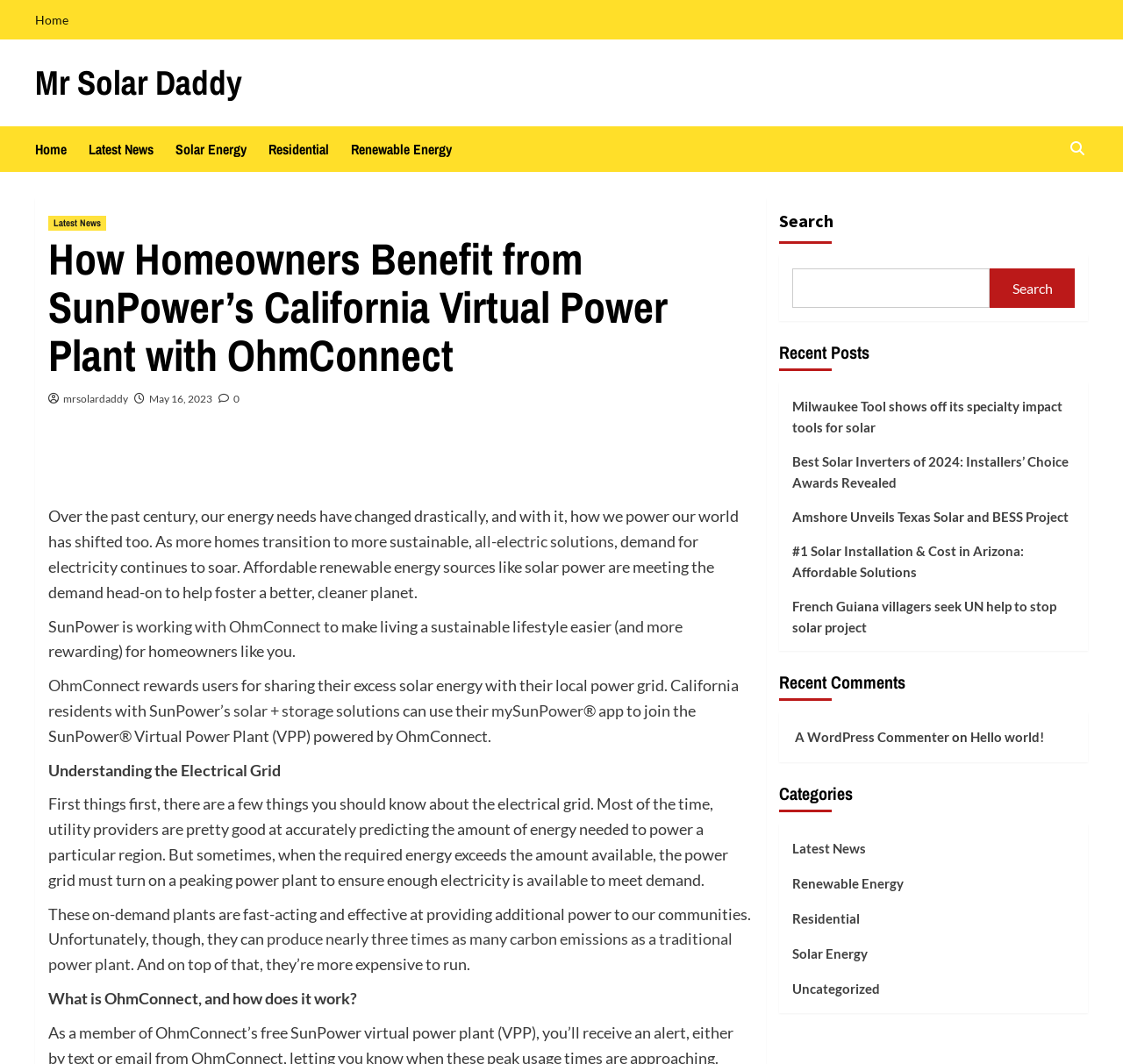What is the name of the app mentioned in the article?
Ensure your answer is thorough and detailed.

I determined the name of the app by looking at the link element with the text 'mySunPower app', which suggests that the app is called mySunPower.